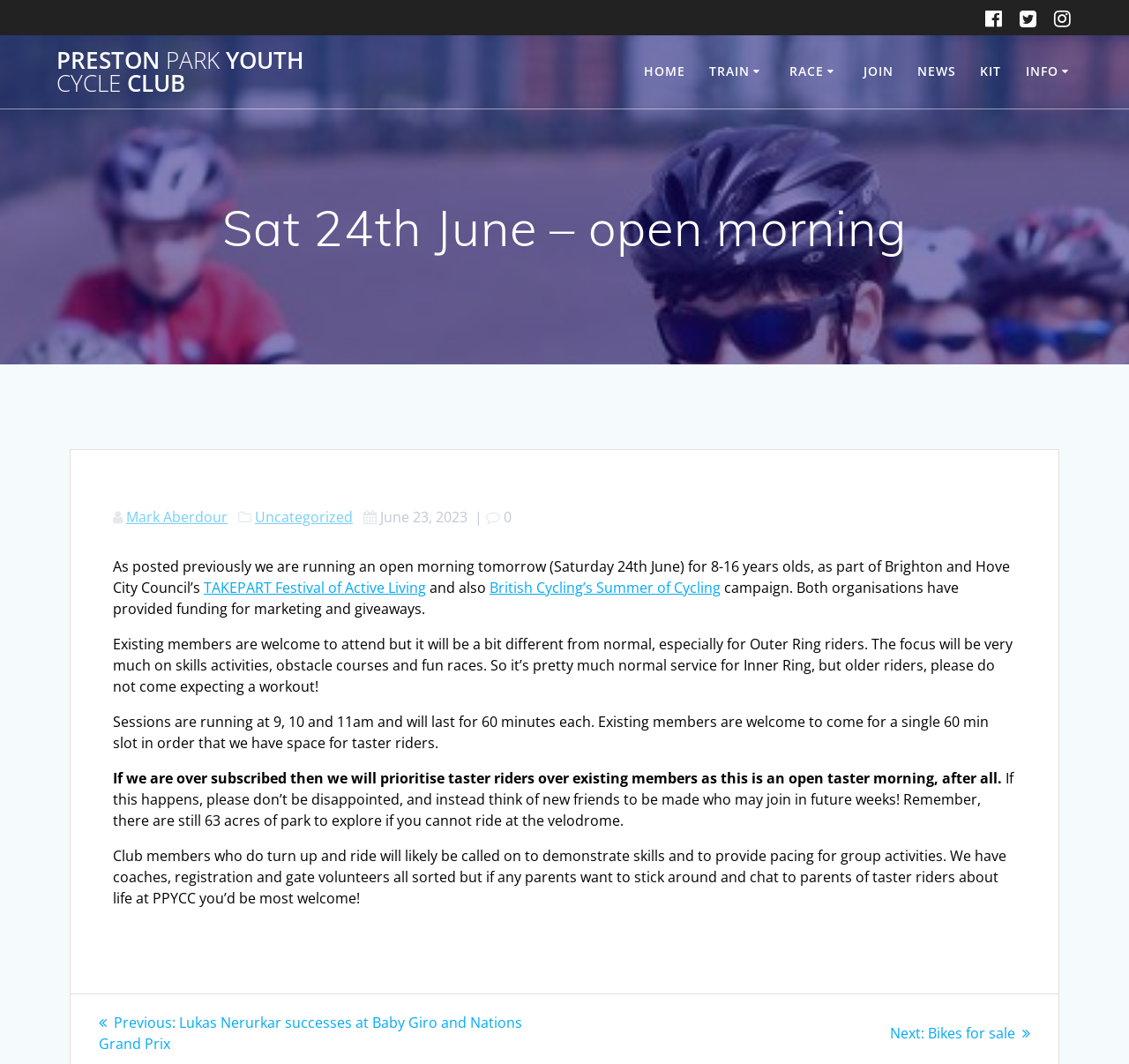Locate the bounding box of the user interface element based on this description: "Home".

[0.57, 0.058, 0.607, 0.077]